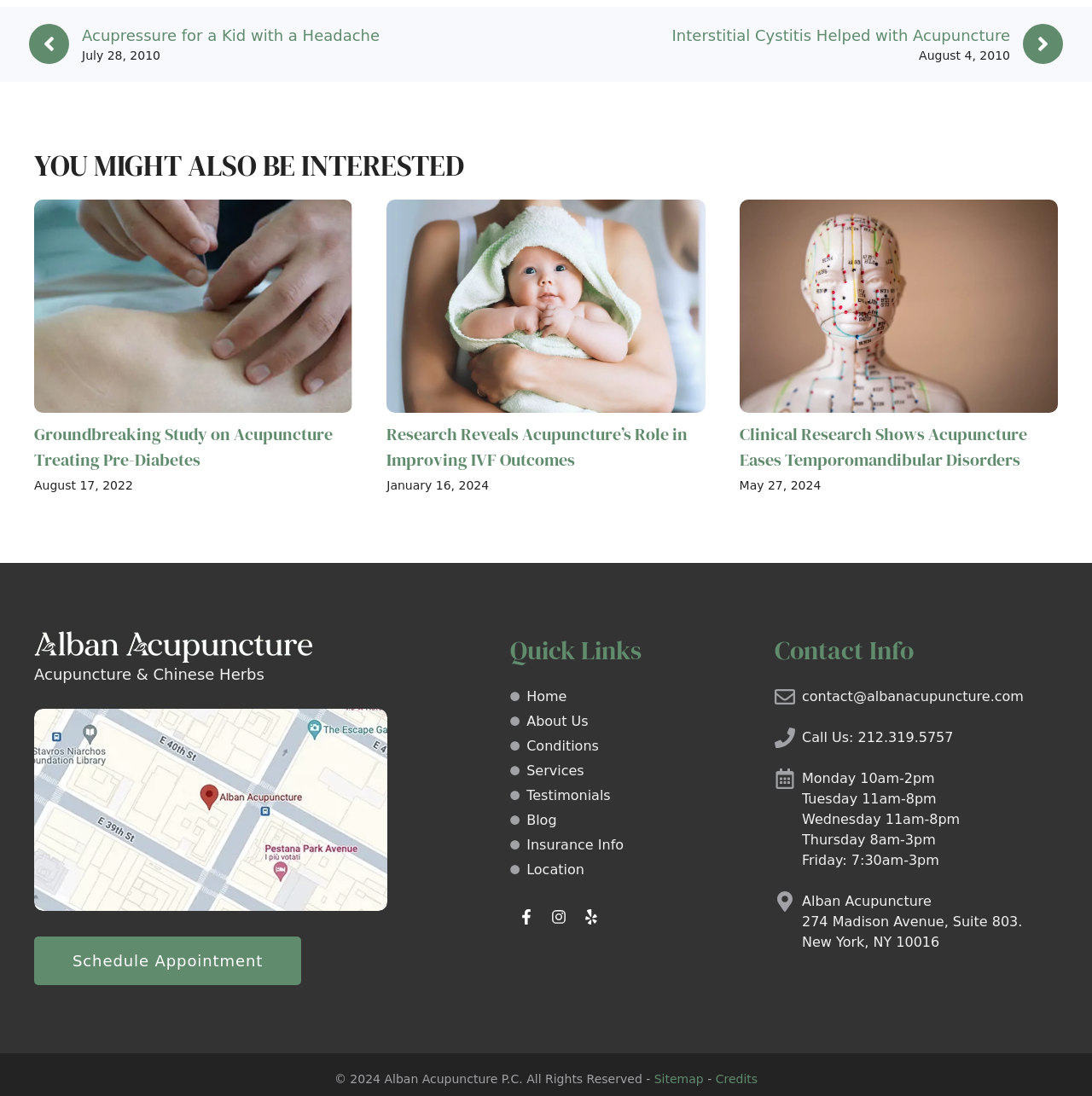What is the phone number of Alban Acupuncture?
Use the information from the image to give a detailed answer to the question.

I found the phone number by looking at the link element with the text '212.319.5757' in the Contact Info section.